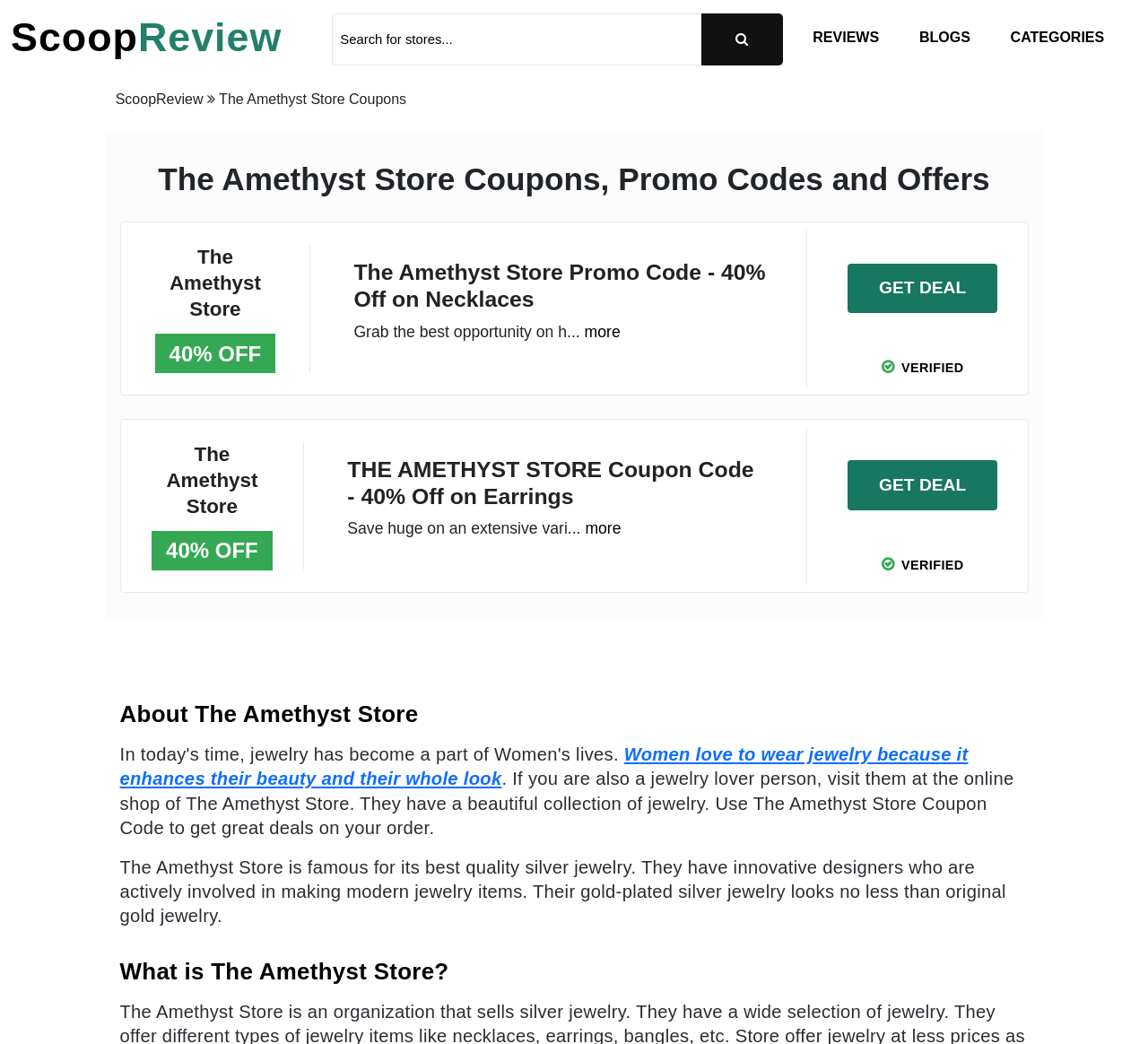Determine the bounding box coordinates of the region to click in order to accomplish the following instruction: "Search for stores". Provide the coordinates as four float numbers between 0 and 1, specifically [left, top, right, bottom].

[0.289, 0.013, 0.682, 0.058]